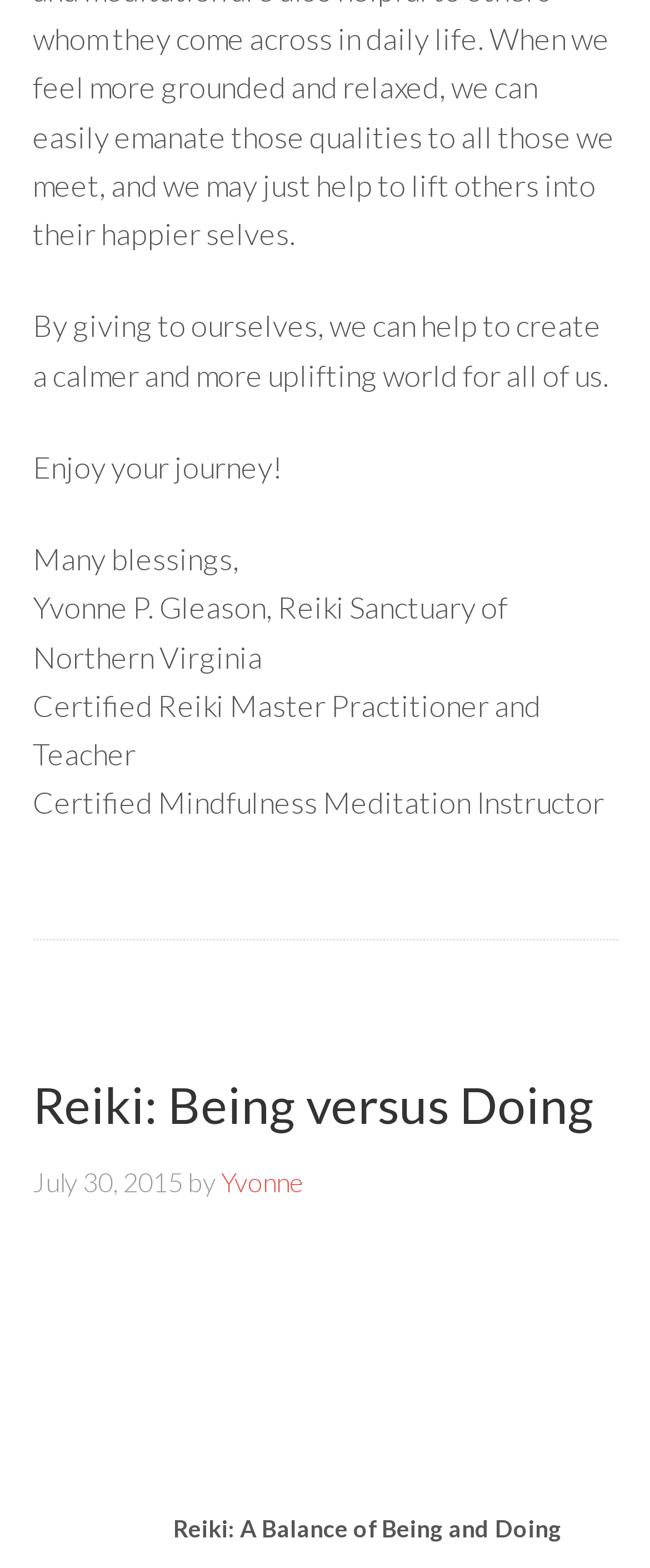What is the description of the image?
Using the details shown in the screenshot, provide a comprehensive answer to the question.

The answer can be found in the Figcaption element with the text 'Reiki: A Balance of Being and Doing' which is located at the bottom of the webpage, describing the image above it.